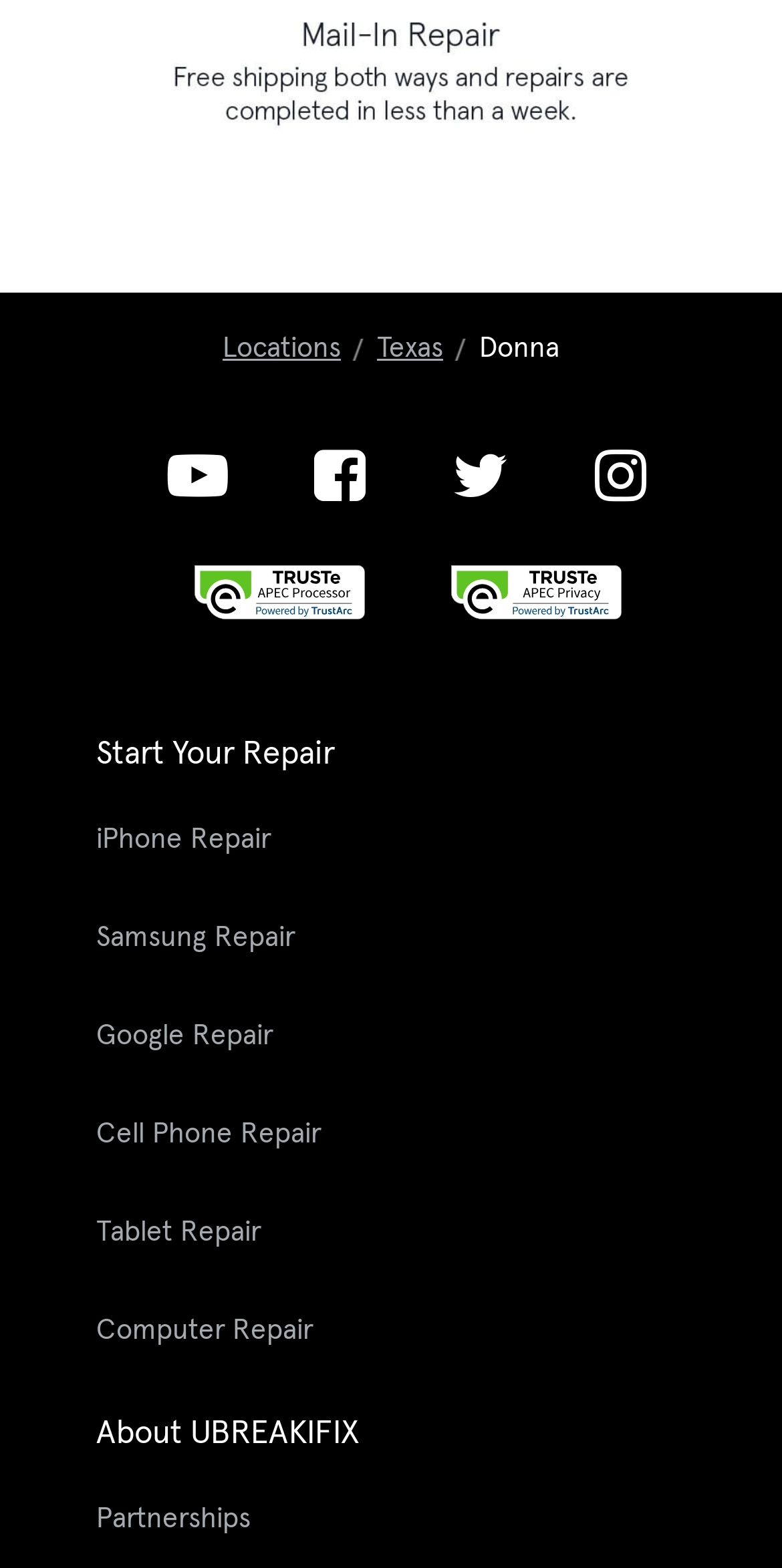What is the affiliation status of UBREAKIFIX with Apple Inc.?
From the image, respond using a single word or phrase.

Independent